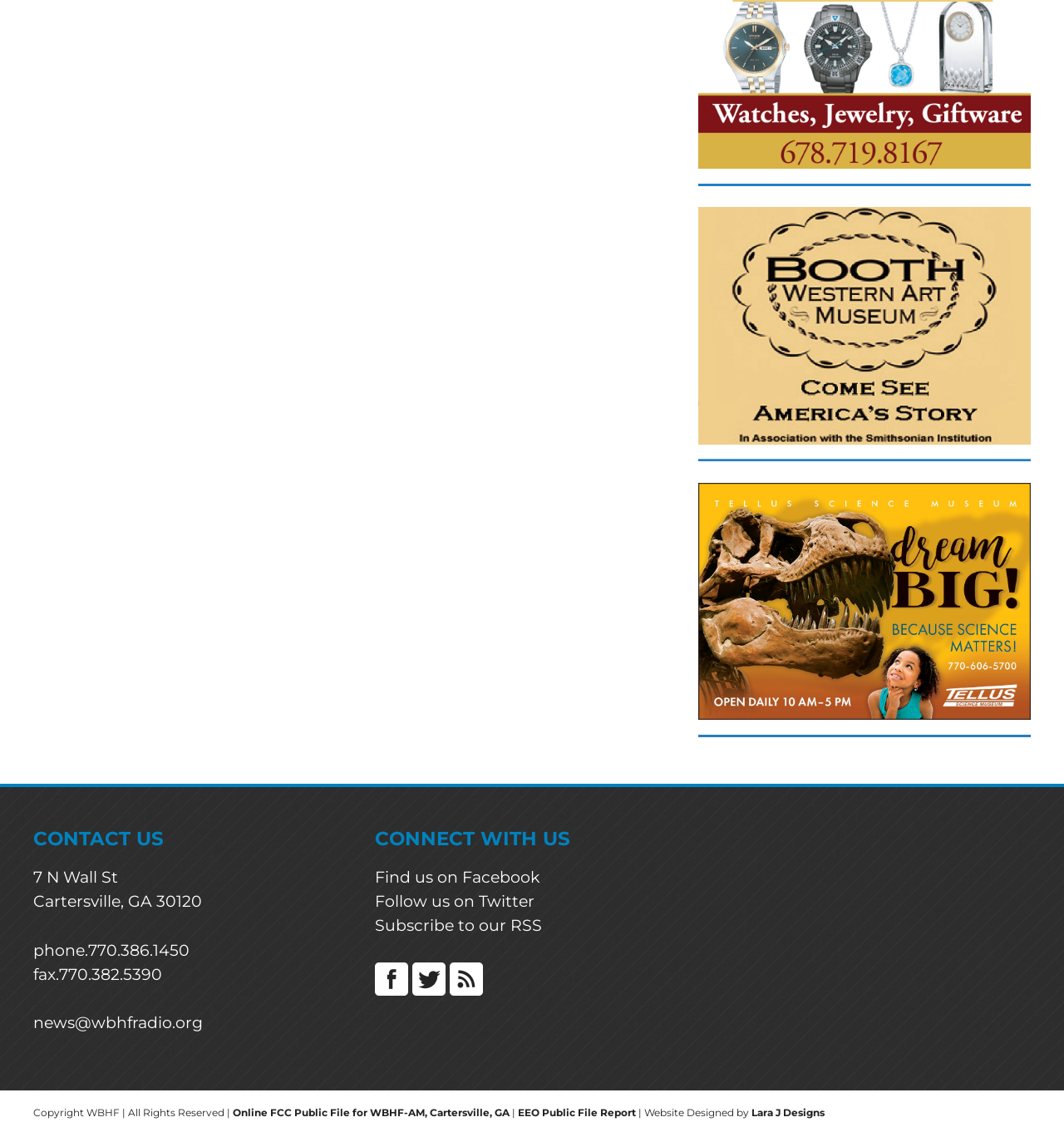What is the phone number of the contact?
Please provide a single word or phrase as the answer based on the screenshot.

770.386.1450